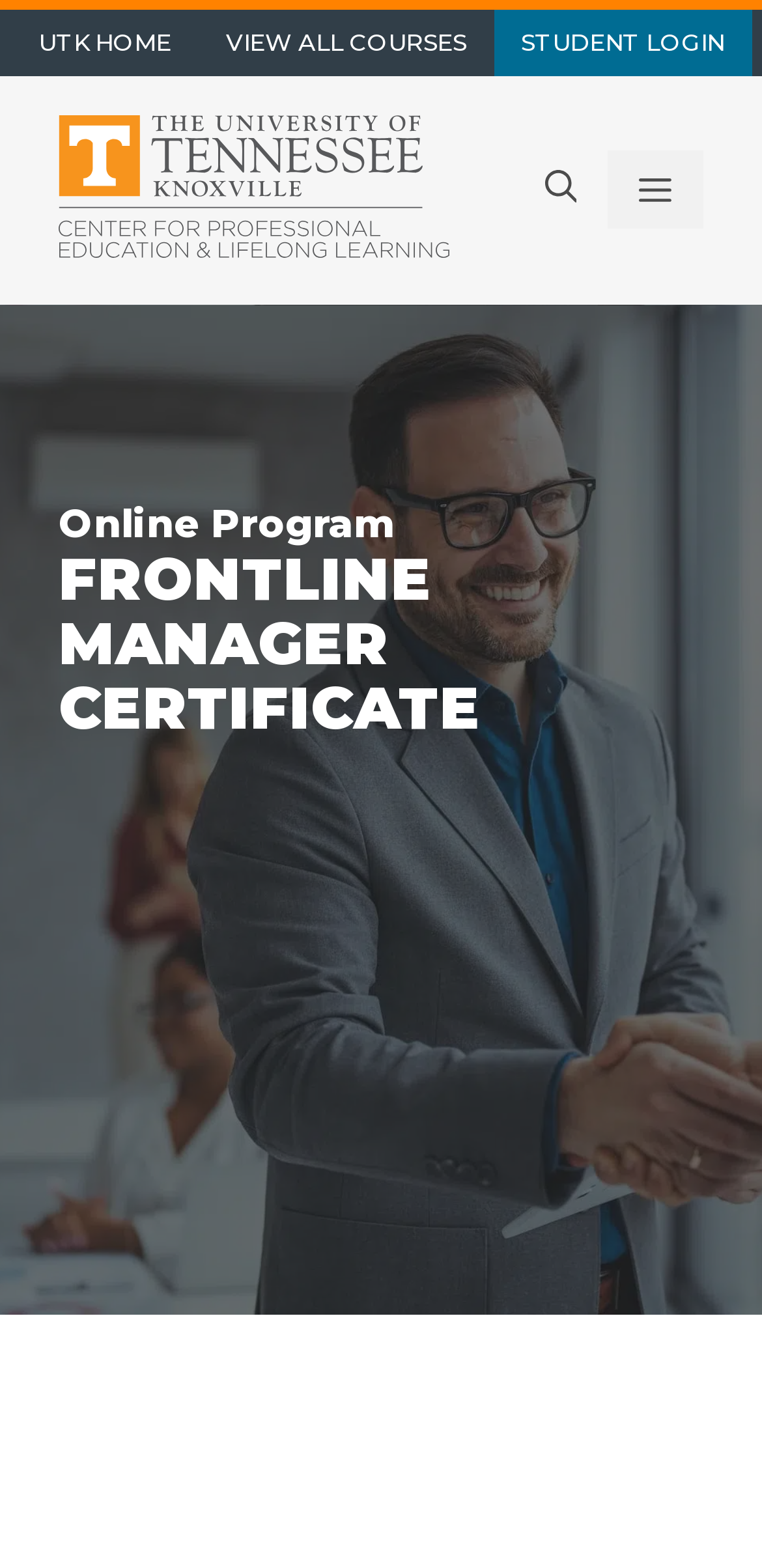Given the element description alt="UT CPELL", identify the bounding box coordinates for the UI element on the webpage screenshot. The format should be (top-left x, top-left y, bottom-right x, bottom-right y), with values between 0 and 1.

[0.077, 0.107, 0.59, 0.132]